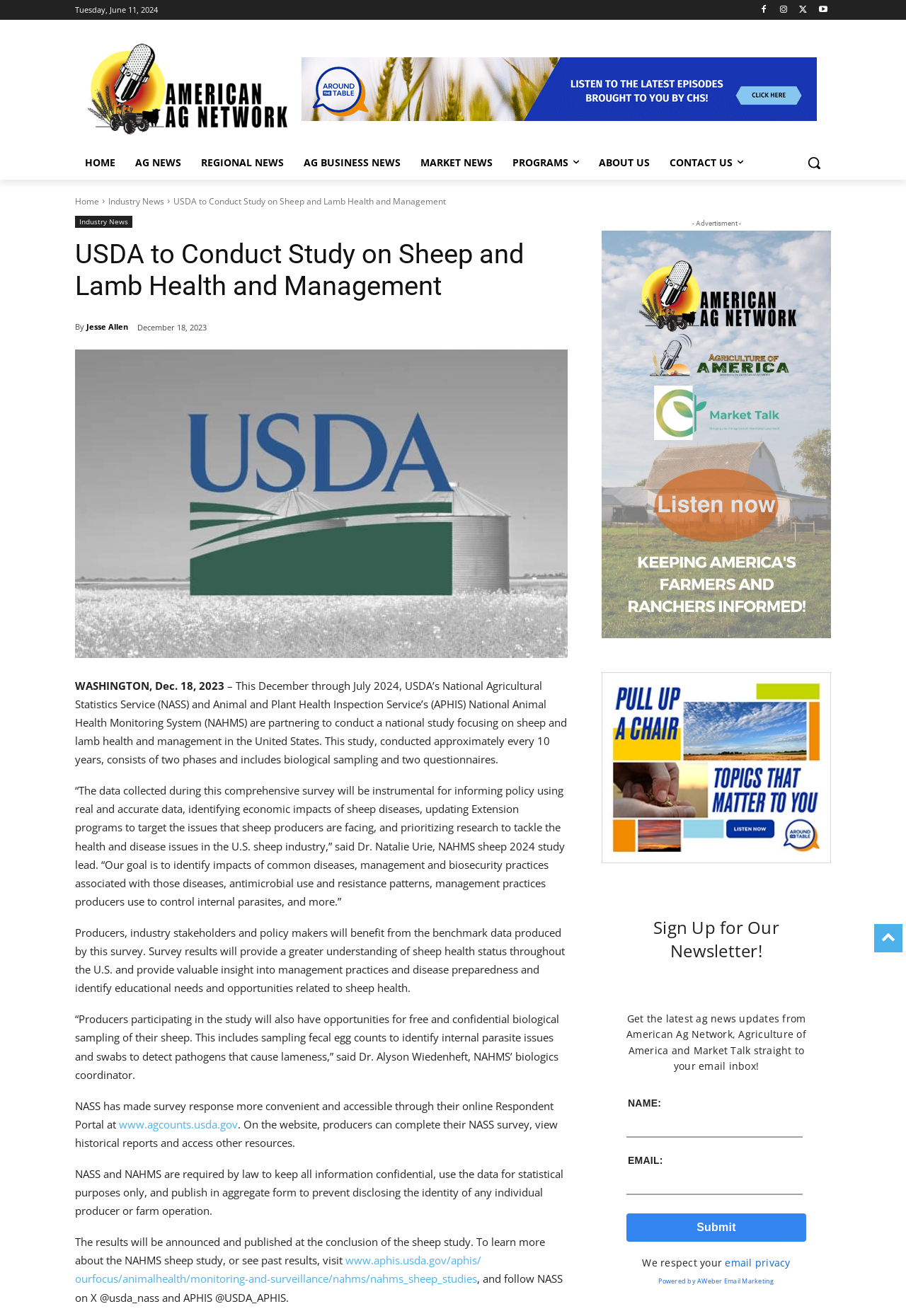Please find the bounding box coordinates for the clickable element needed to perform this instruction: "Listen to American Ag network".

[0.664, 0.175, 0.917, 0.485]